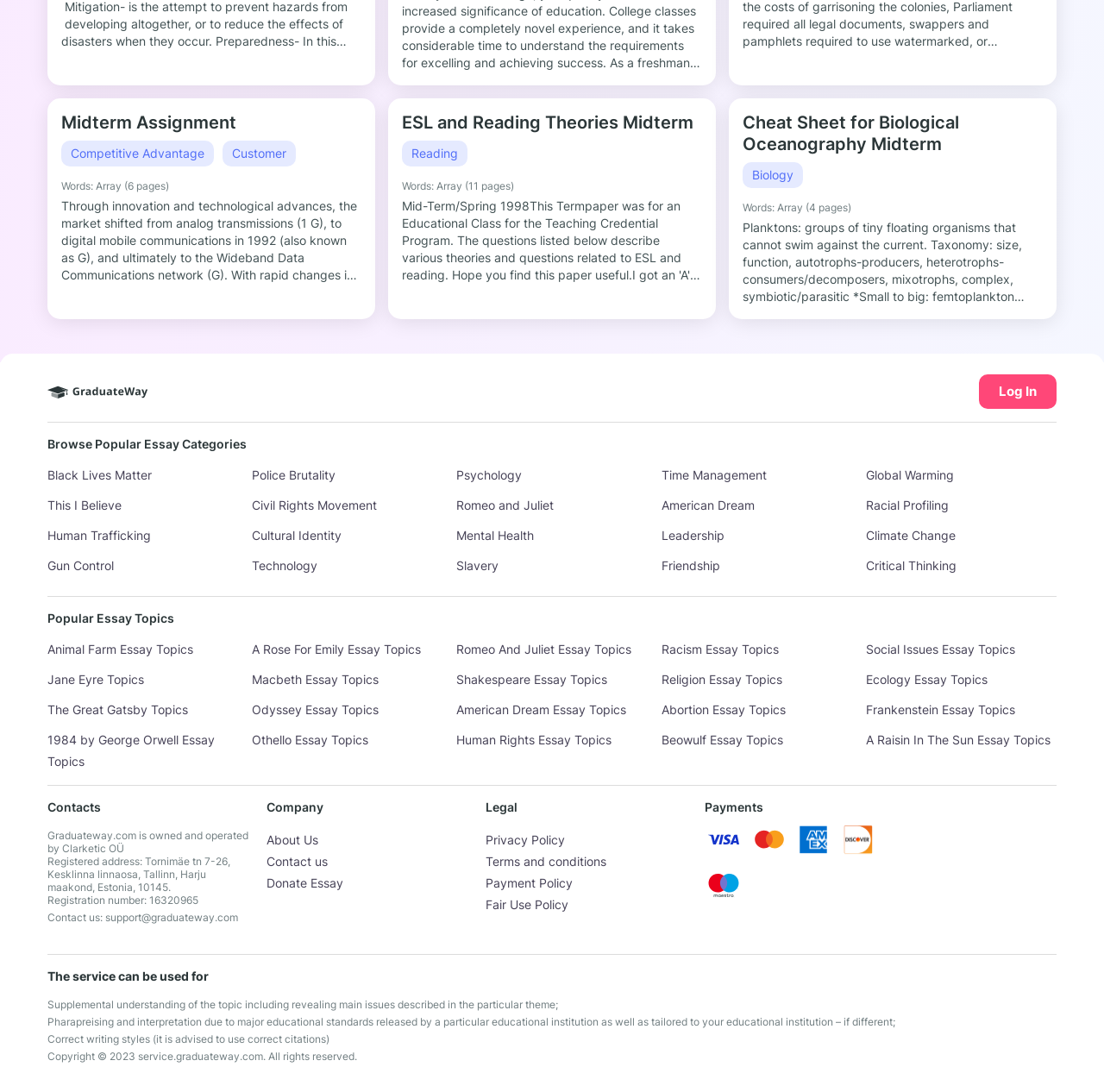Please give the bounding box coordinates of the area that should be clicked to fulfill the following instruction: "Log in". The coordinates should be in the format of four float numbers from 0 to 1, i.e., [left, top, right, bottom].

[0.905, 0.351, 0.939, 0.366]